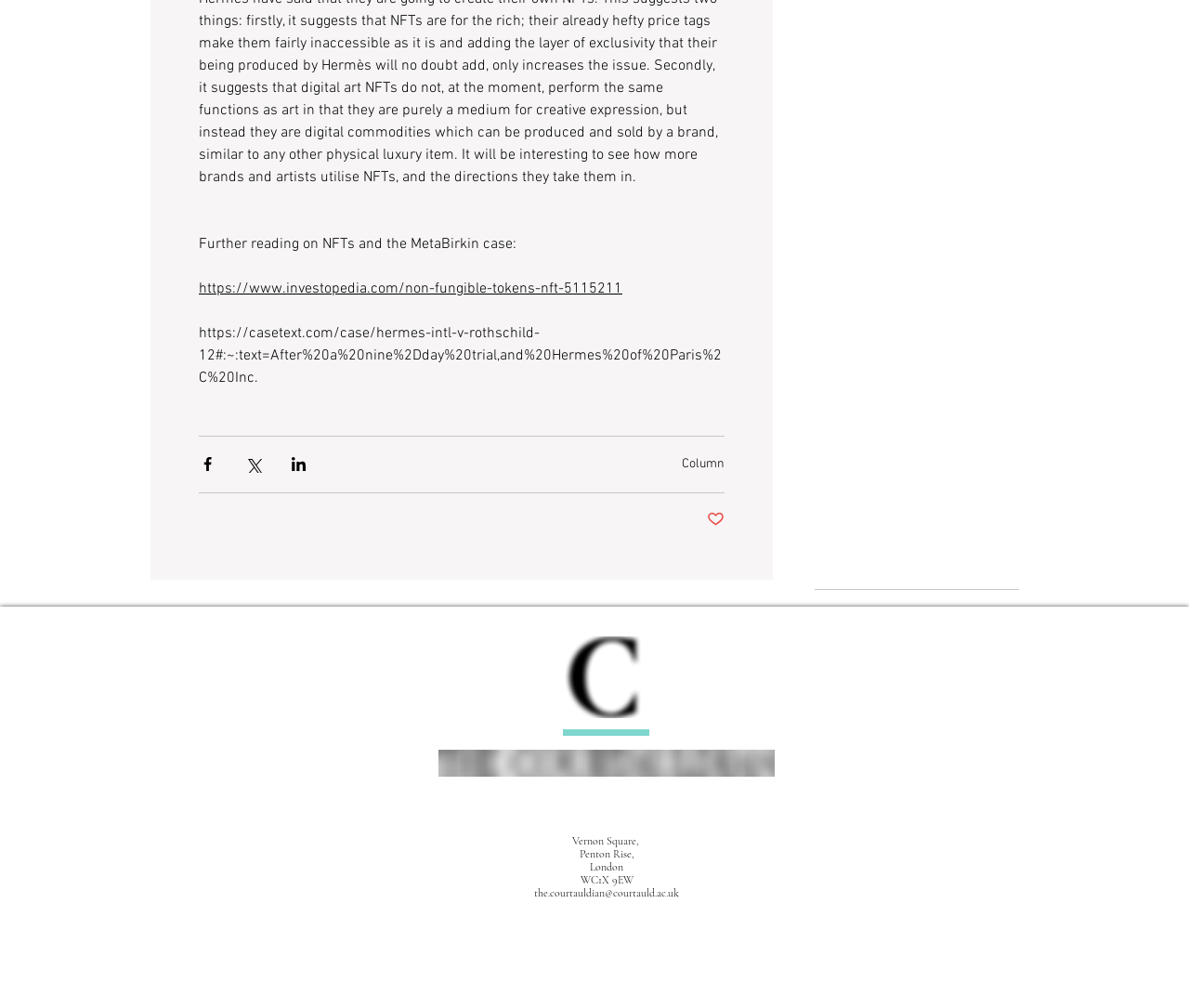Please specify the coordinates of the bounding box for the element that should be clicked to carry out this instruction: "Contact the Courtauldian via email". The coordinates must be four float numbers between 0 and 1, formatted as [left, top, right, bottom].

[0.449, 0.879, 0.571, 0.892]